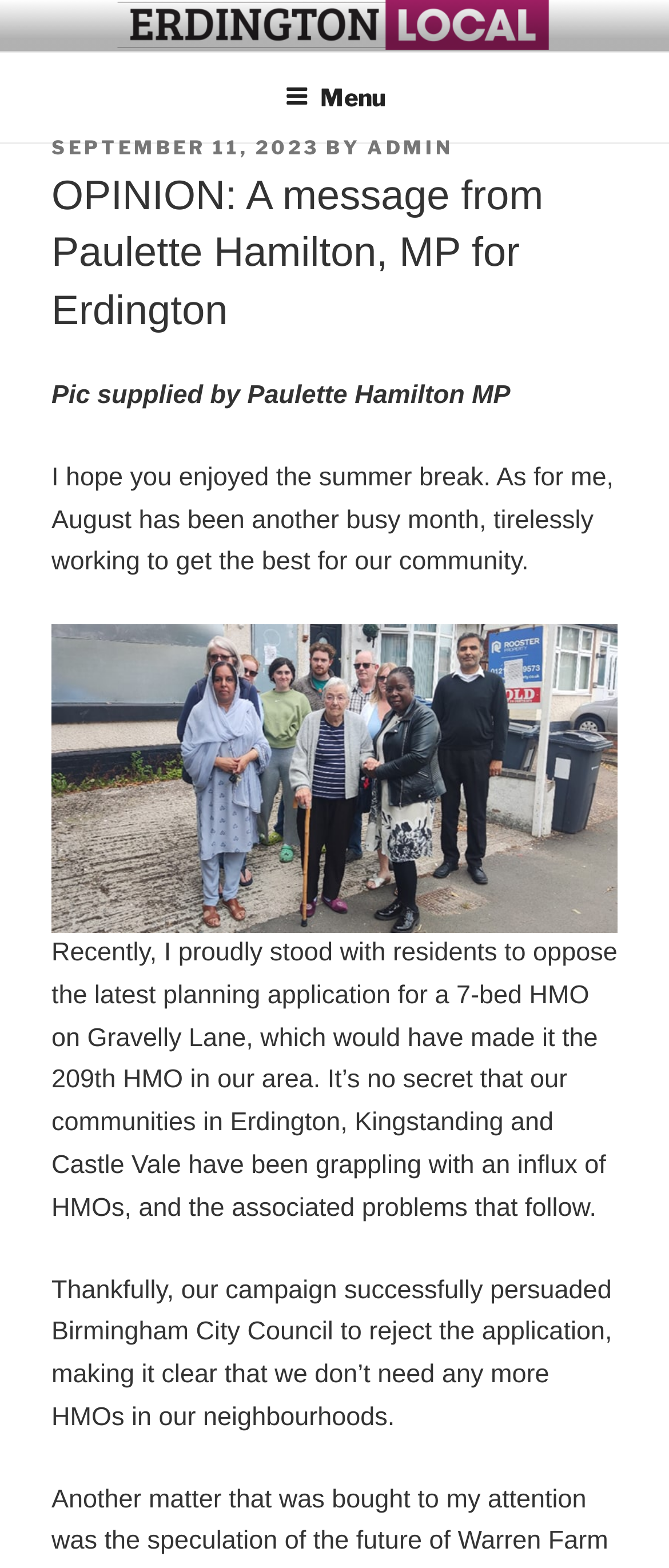Produce an extensive caption that describes everything on the webpage.

The webpage features an opinion piece by Paulette Hamilton, MP for Erdington. At the top, there is a navigation menu labeled "Top Menu" with a button to expand or collapse it. Below the menu, there is a header section with a posted date, "SEPTEMBER 11, 2023", and the author's name, "ADMIN". 

The main content of the webpage is a message from Paulette Hamilton, MP for Erdington, which is divided into several paragraphs. The first paragraph mentions her hope that the readers enjoyed their summer break and describes her busy month working for the community. 

Below this, there is a paragraph about her opposition to a planning application for a 7-bed HMO on Gravelly Lane, which would have been the 209th HMO in the area. The text explains the problems associated with HMOs and the successful campaign to reject the application. 

Throughout the webpage, there are no images, but there is a caption "Pic supplied by Paulette Hamilton MP" which suggests that an image was intended to be included. The overall structure of the webpage is simple, with a clear hierarchy of headings and paragraphs.